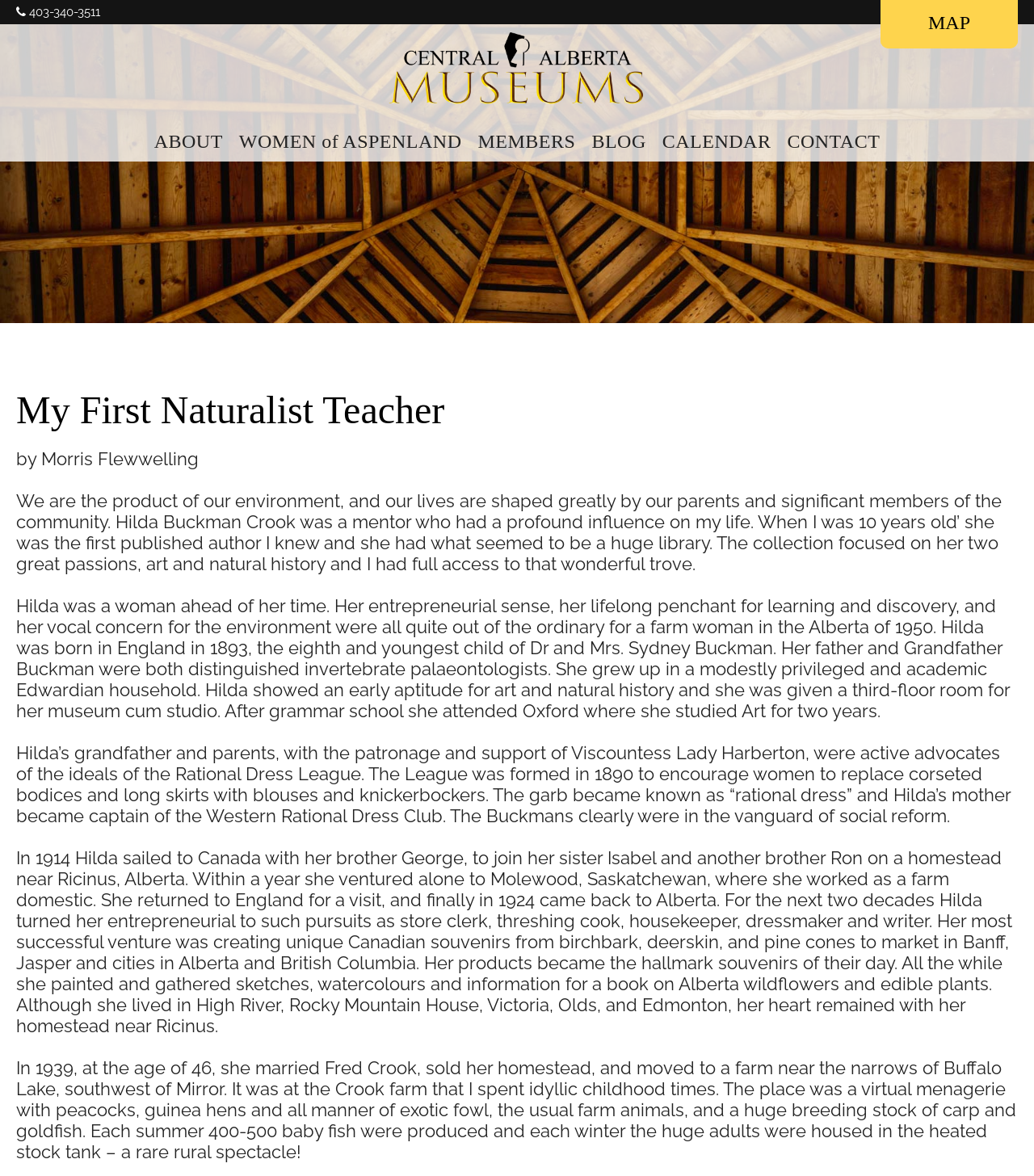What is the location where Hilda Buckman Crook lived?
Look at the image and provide a short answer using one word or a phrase.

Alberta